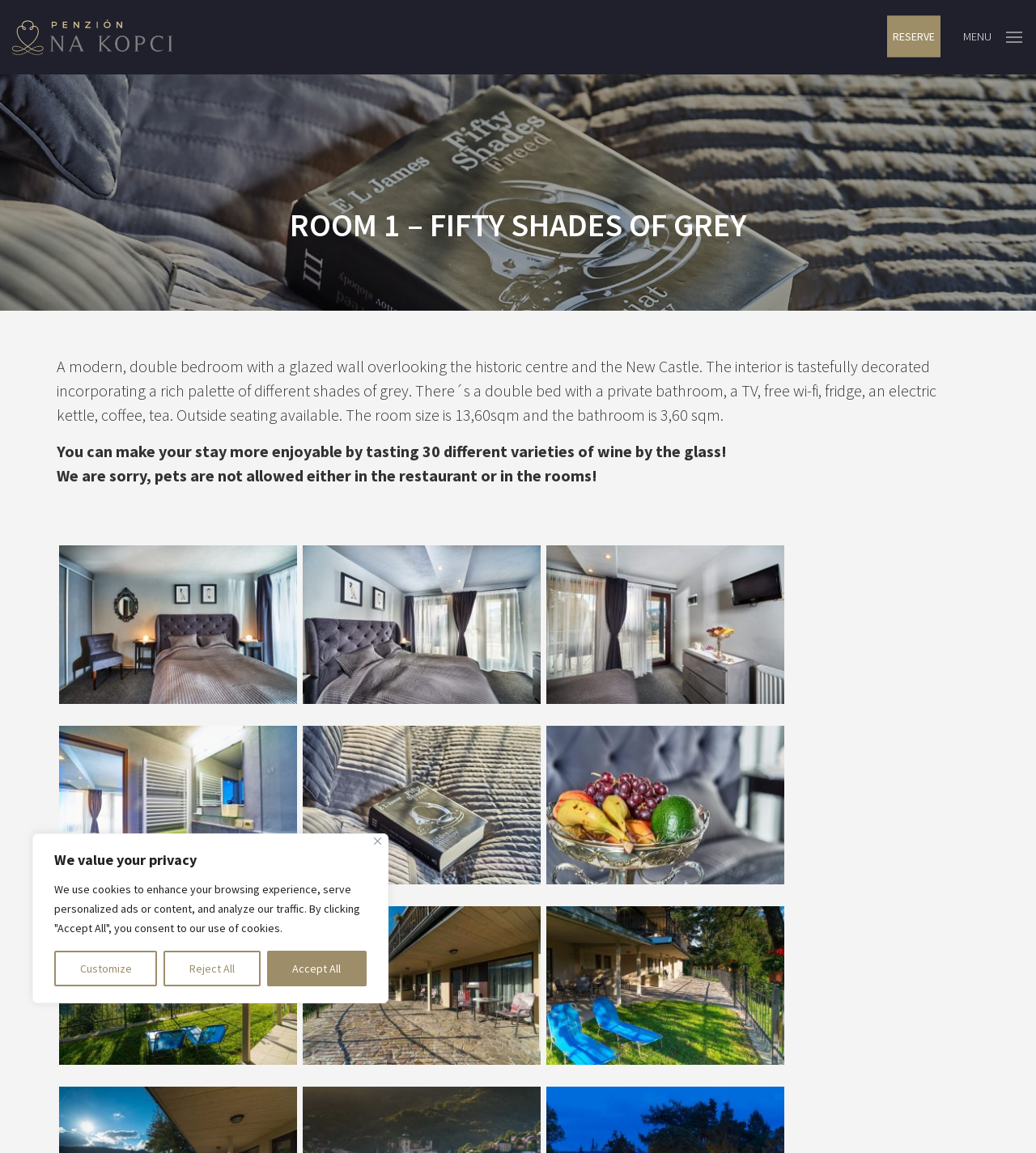What is the size of the room?
Using the visual information, reply with a single word or short phrase.

13,60sqm